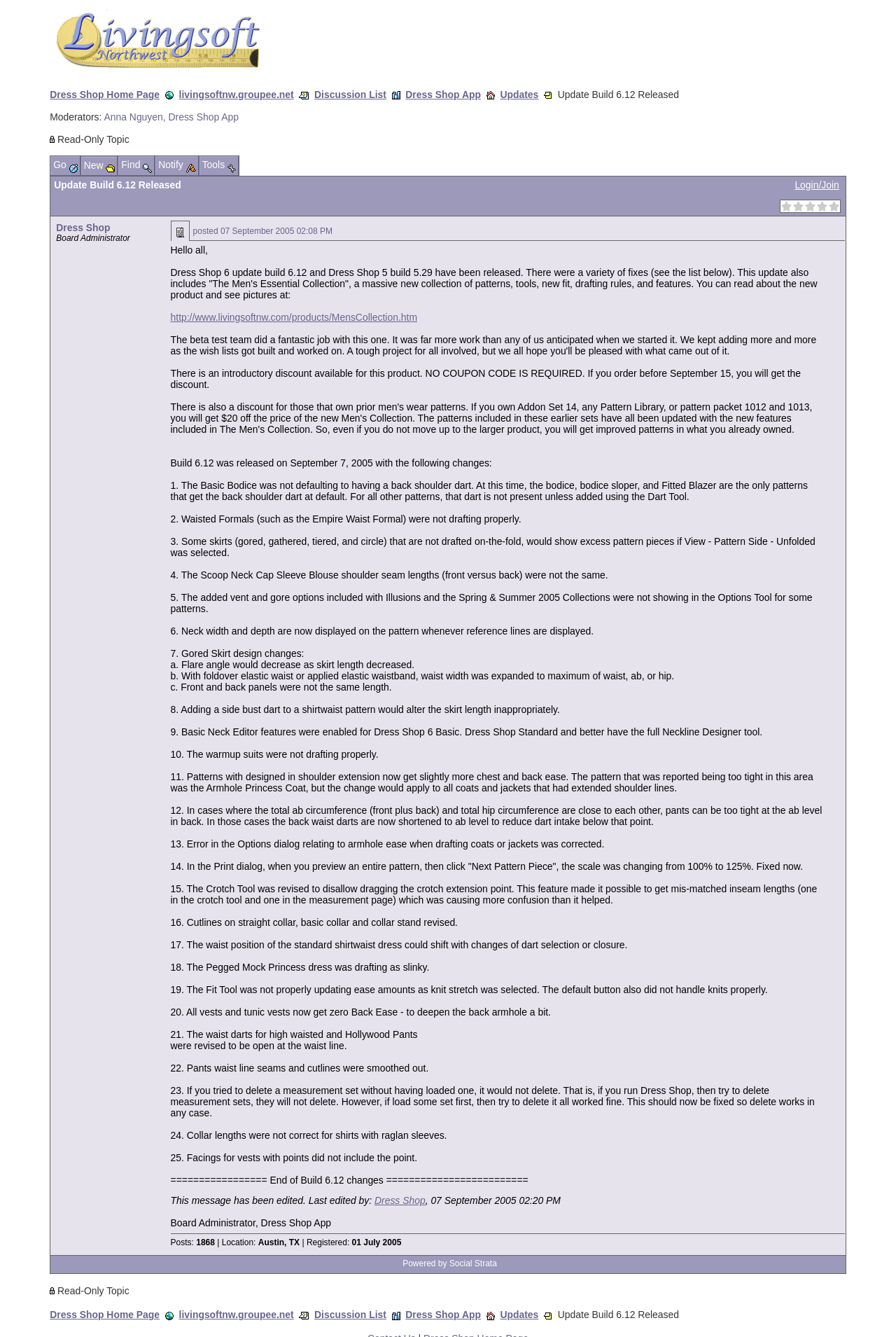Provide a brief response in the form of a single word or phrase:
How many changes were made in Build 6.12?

23